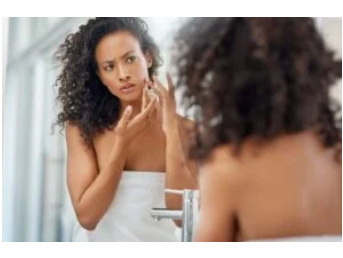Give a thorough explanation of the image.

In this image, a young woman with curly hair examines her skin in a mirror, clearly focused on addressing some concerns on her face. She is wrapped in a towel, suggesting she may have just completed a skincare routine or is preparing for one. The serene setting is reflective and bright, enhancing the sense of self-care and attention to personal grooming. This moment captures the importance of skincare in one’s daily routine, particularly for those who might struggle with common issues such as acne or other skin conditions. The image resonates with the themes discussed in various skincare articles, including tips on maintaining clear skin and effective treatments, which can be particularly beneficial for individuals experiencing similar concerns.